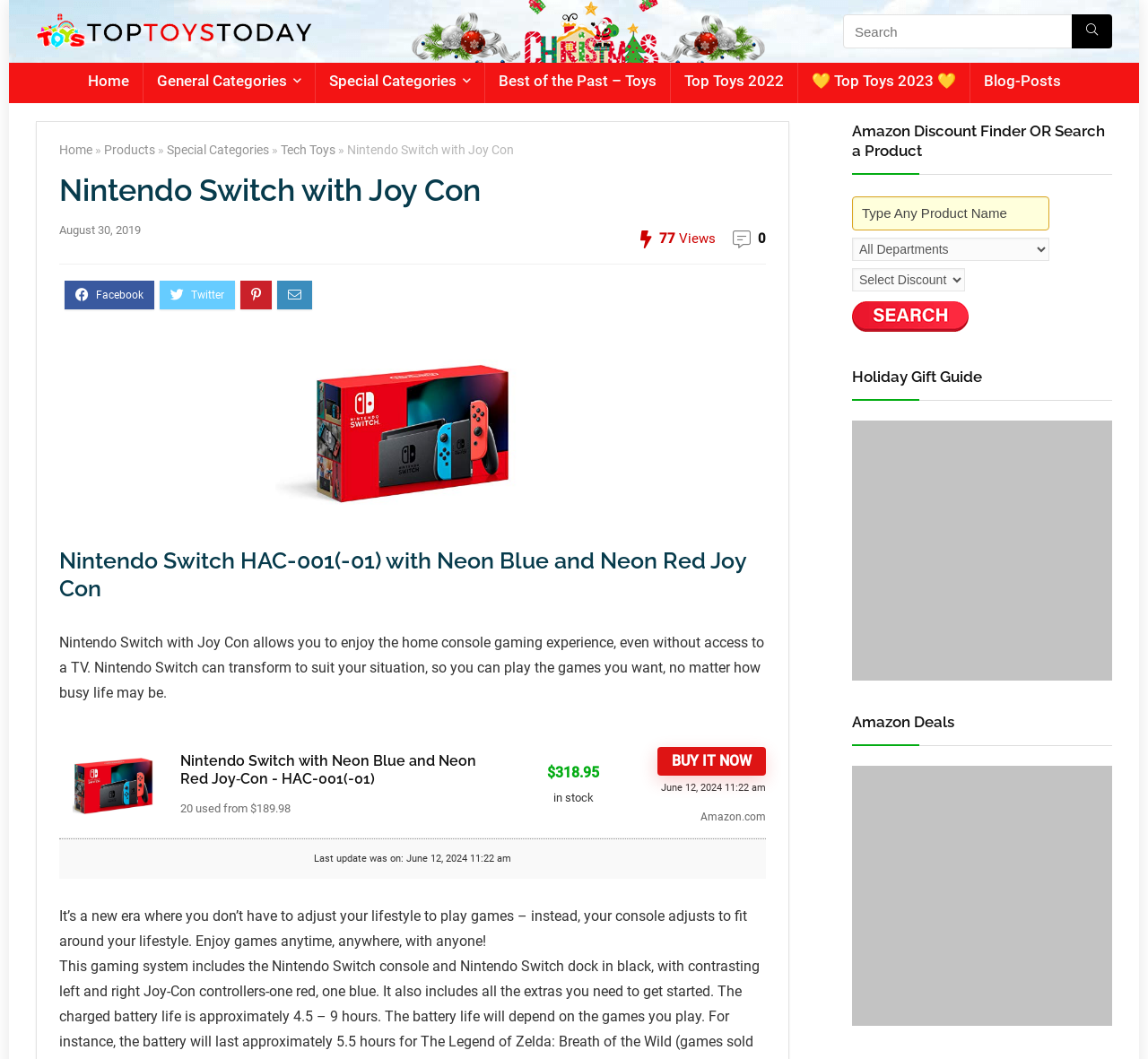Bounding box coordinates are specified in the format (top-left x, top-left y, bottom-right x, bottom-right y). All values are floating point numbers bounded between 0 and 1. Please provide the bounding box coordinate of the region this sentence describes: Blog-Posts

[0.845, 0.059, 0.936, 0.097]